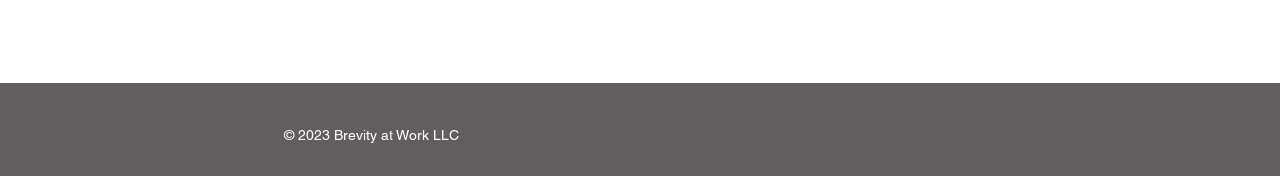Given the following UI element description: "aria-label="Twitter Clean"", find the bounding box coordinates in the webpage screenshot.

[0.855, 0.727, 0.872, 0.852]